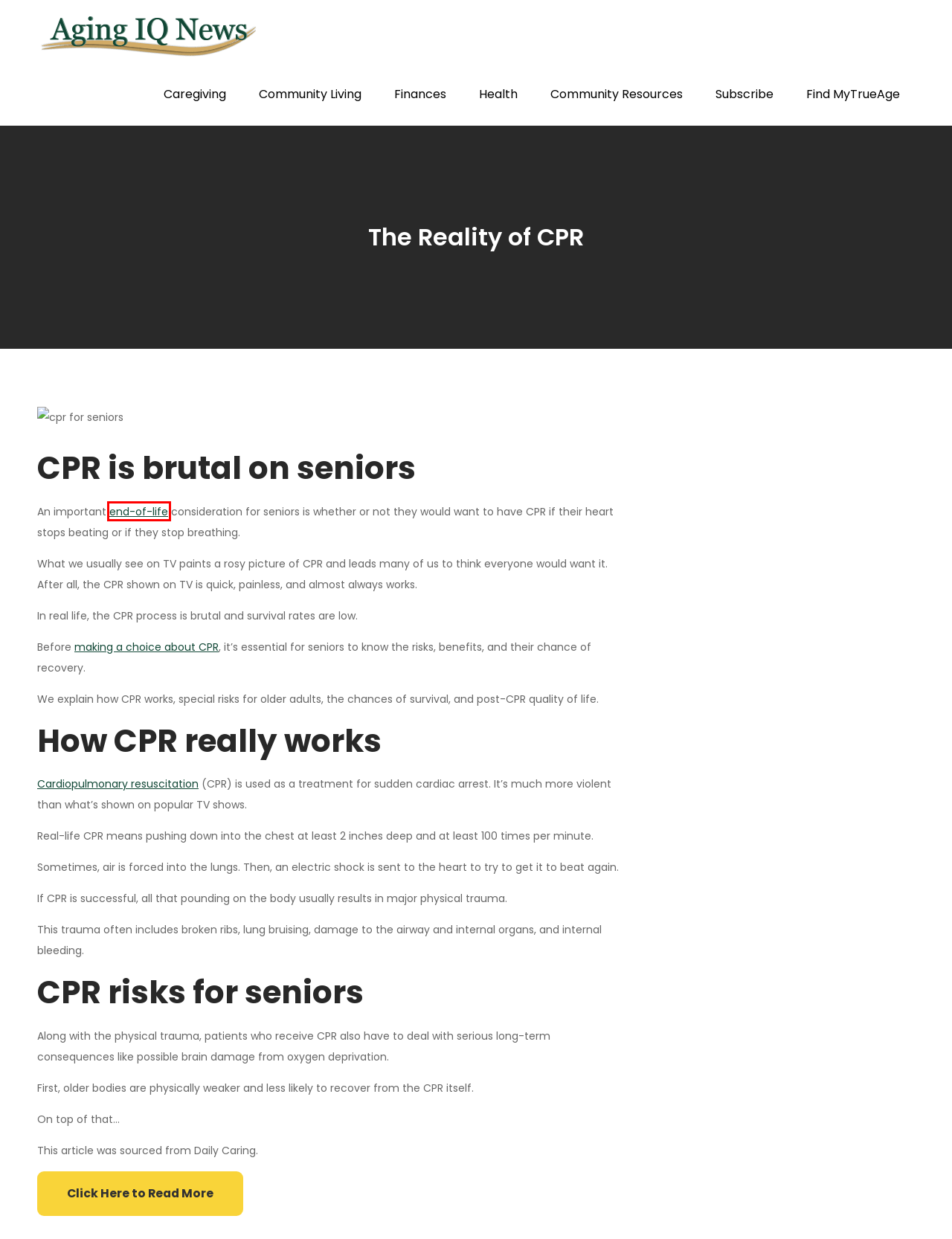Examine the screenshot of the webpage, noting the red bounding box around a UI element. Pick the webpage description that best matches the new page after the element in the red bounding box is clicked. Here are the candidates:
A. What Is a DNR (Do Not Resuscitate Order)? – DailyCaring
B. The Latest Senior Community News | Aging I.Q. News
C. Subscribe - Aging I.Q. News
D. The Latest Senior Finances News & Tips | Aging I.Q. News
E. End-of-Life Conversations with Seniors: A Guide for Caregivers – DailyCaring
F. Aging IQ - Prepare Your Future
G. The Latest in Health News for Seniors | Aging I.Q. News
H. Aging IQ News | Uplifting & Educational News for Seniors

E